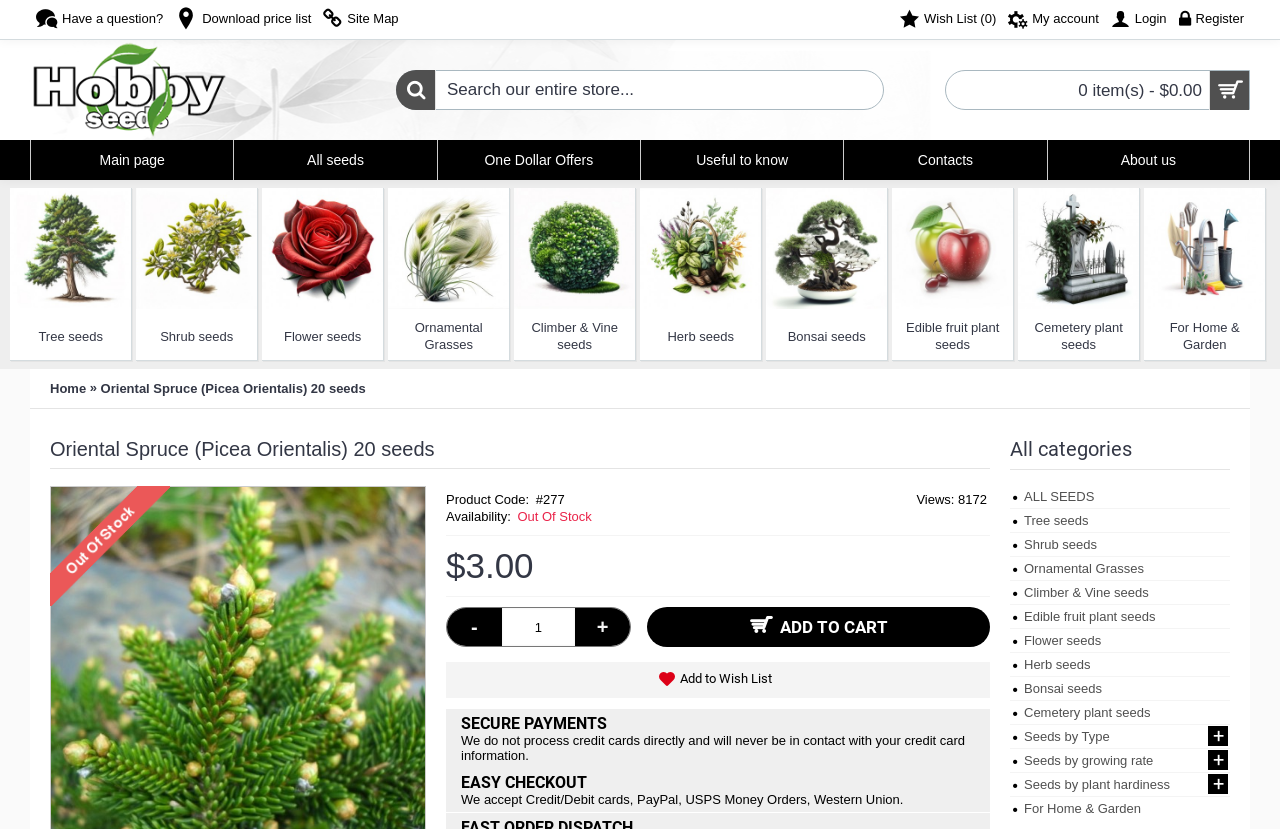Find the bounding box coordinates of the area that needs to be clicked in order to achieve the following instruction: "Go to main page". The coordinates should be specified as four float numbers between 0 and 1, i.e., [left, top, right, bottom].

[0.024, 0.169, 0.182, 0.217]